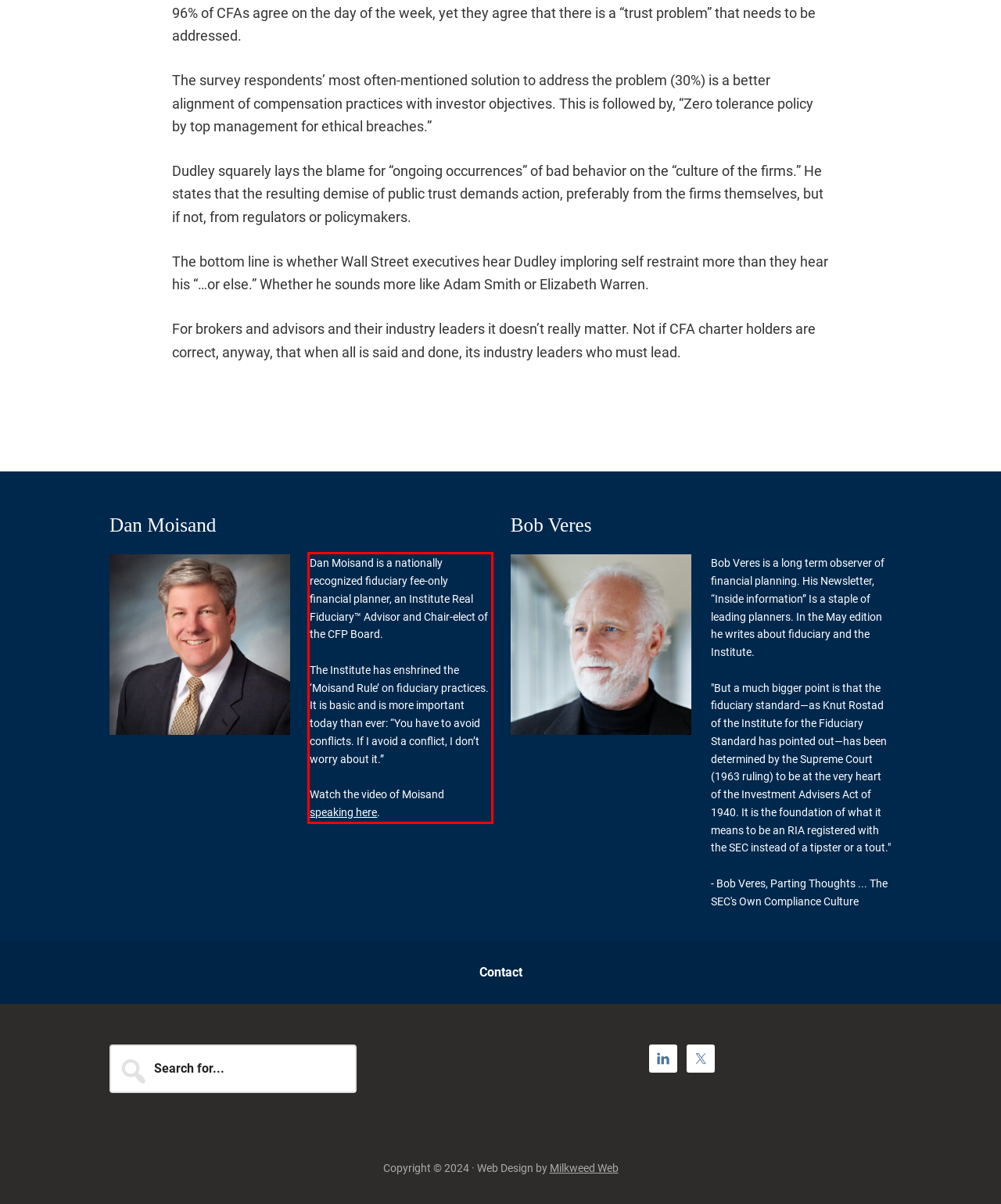Please recognize and transcribe the text located inside the red bounding box in the webpage image.

Dan Moisand is a nationally recognized fiduciary fee-only financial planner, an Institute Real Fiduciary™ Advisor and Chair-elect of the CFP Board. The Institute has enshrined the ‘Moisand Rule’ on fiduciary practices. It is basic and is more important today than ever: “You have to avoid conflicts. If I avoid a conflict, I don’t worry about it.” Watch the video of Moisand speaking here.